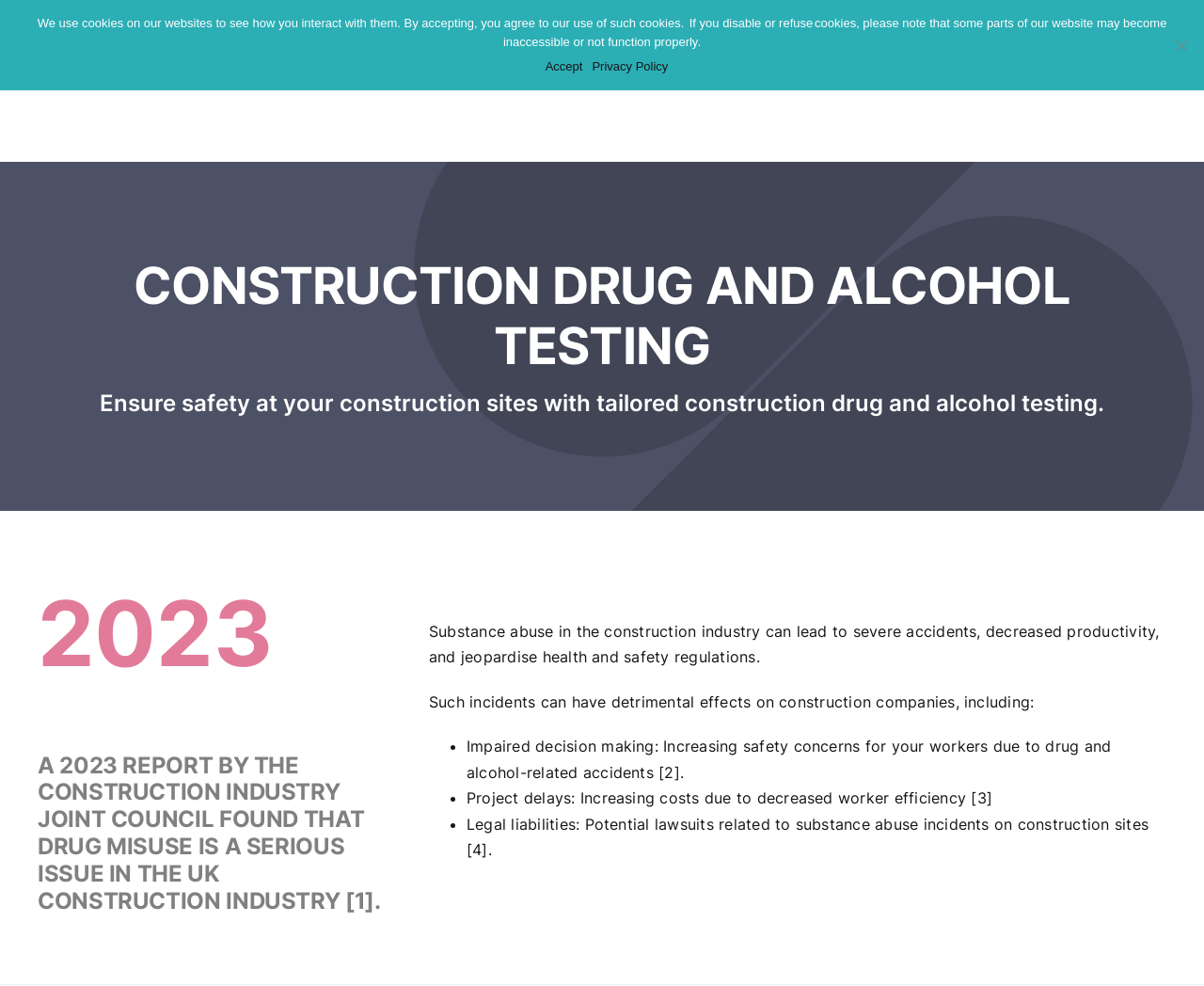Write an elaborate caption that captures the essence of the webpage.

The webpage is about construction drug and alcohol testing, with a focus on ensuring safety at construction sites. At the top left corner, there is a logo of Racoo Screening, accompanied by an image with the company name. 

Below the logo, there is a navigation menu with five links: "WORKPLACE DRUG & ALCOHOL TESTING", "DNA", "HEALTH", "RESOURCES", and "CONTACT". 

The main content of the webpage starts with a heading "CONSTRUCTION DRUG AND ALCOHOL TESTING" followed by a paragraph of text explaining the importance of tailored construction drug and alcohol testing. 

On the same level as the heading, there is a smaller text "2023" and a report heading "A 2023 REPORT BY THE CONSTRUCTION INDUSTRY JOINT COUNCIL FOUND THAT DRUG MISUSE IS A SERIOUS ISSUE IN THE UK CONSTRUCTION INDUSTRY [1]". 

Below these elements, there is a paragraph of text discussing the consequences of substance abuse in the construction industry, including severe accidents, decreased productivity, and jeopardized health and safety regulations. 

This is followed by a list of three points, each marked with a bullet point, explaining the detrimental effects of substance abuse on construction companies, including impaired decision making, project delays, and legal liabilities. 

At the very top of the webpage, there is a cookie notice dialog with a message explaining the use of cookies on the website and providing options to accept or refuse cookies.